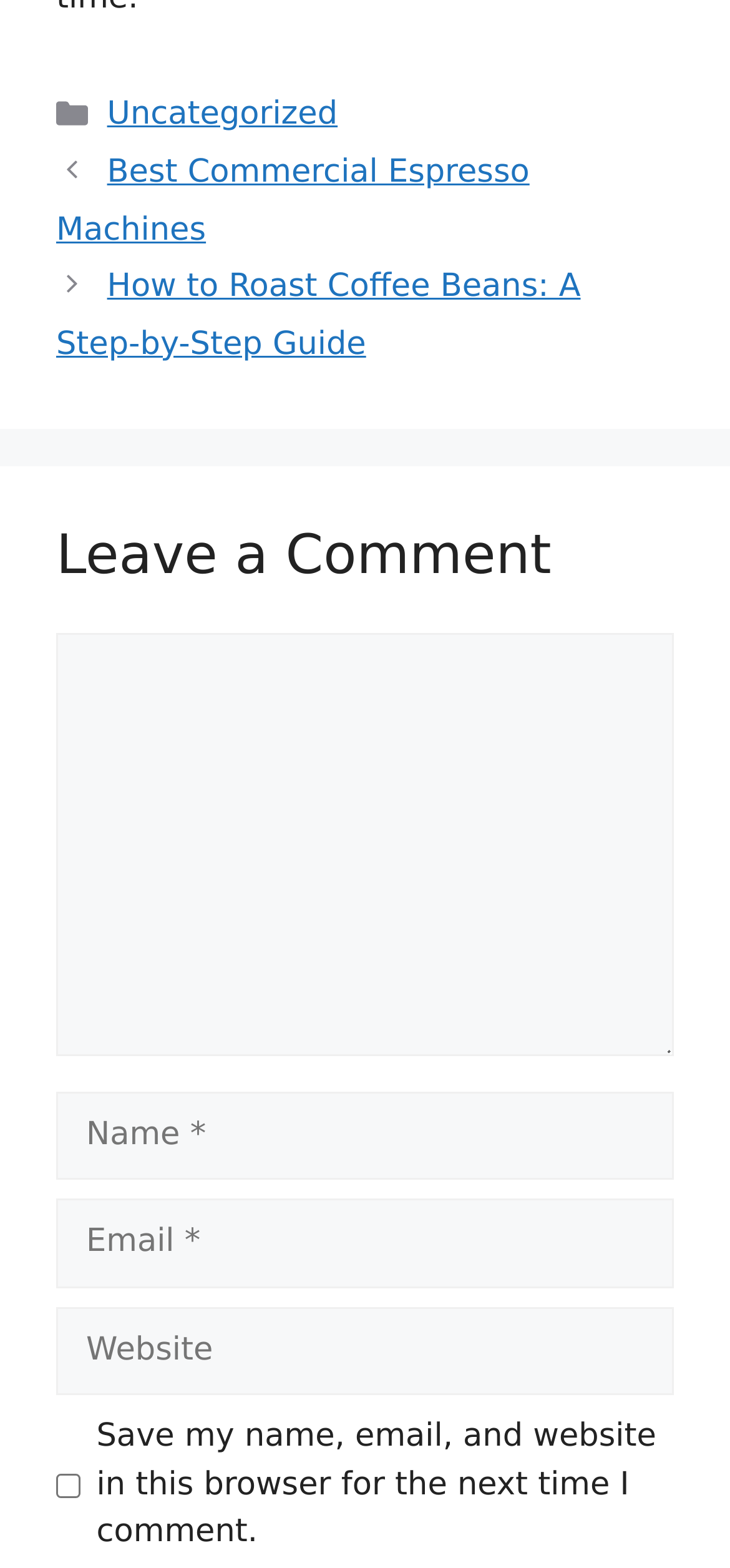Determine the bounding box coordinates for the area that needs to be clicked to fulfill this task: "Click on the 'Next' button". The coordinates must be given as four float numbers between 0 and 1, i.e., [left, top, right, bottom].

[0.077, 0.171, 0.795, 0.231]